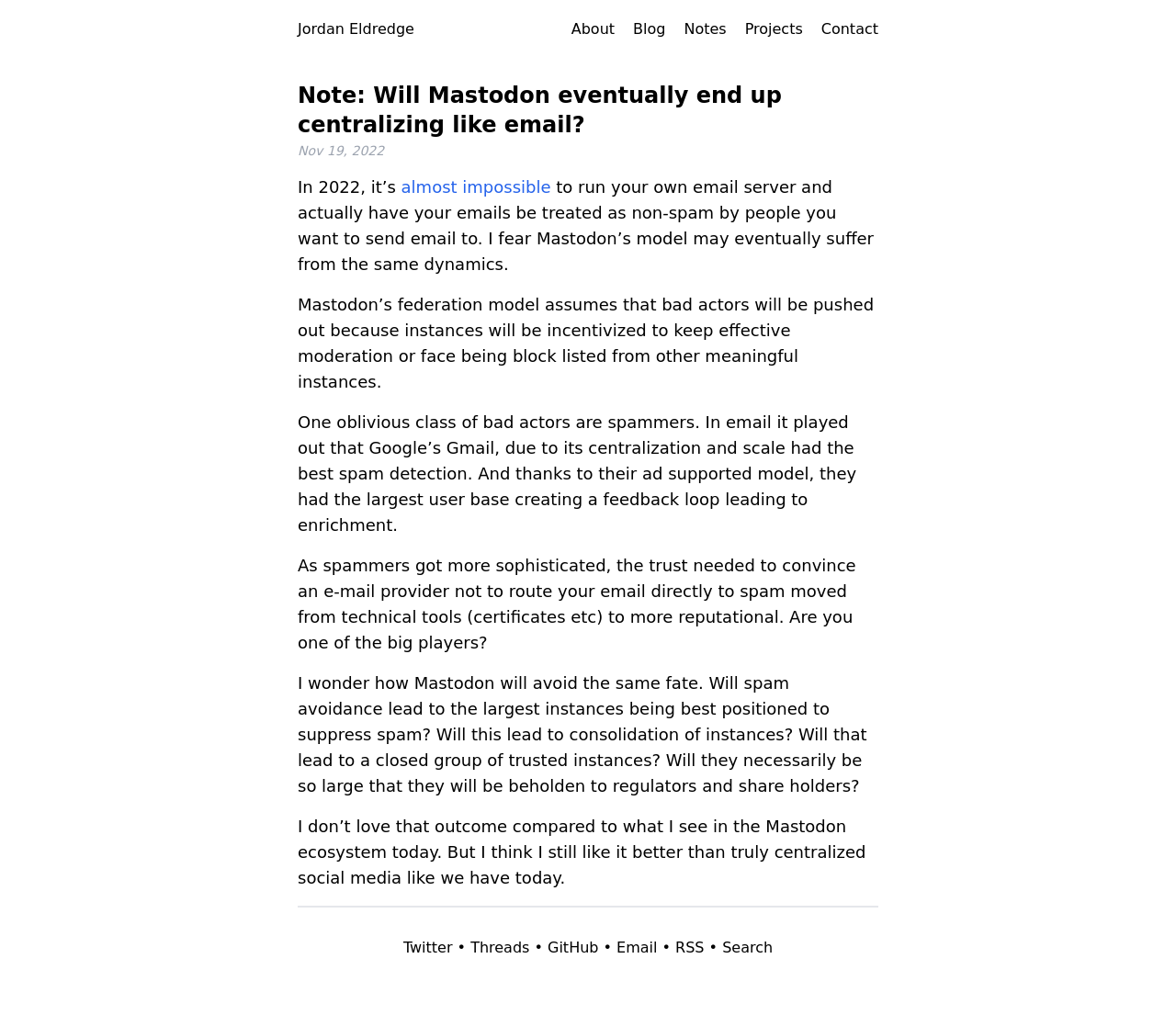Provide a one-word or brief phrase answer to the question:
What is the topic of the main article?

Mastodon and centralization